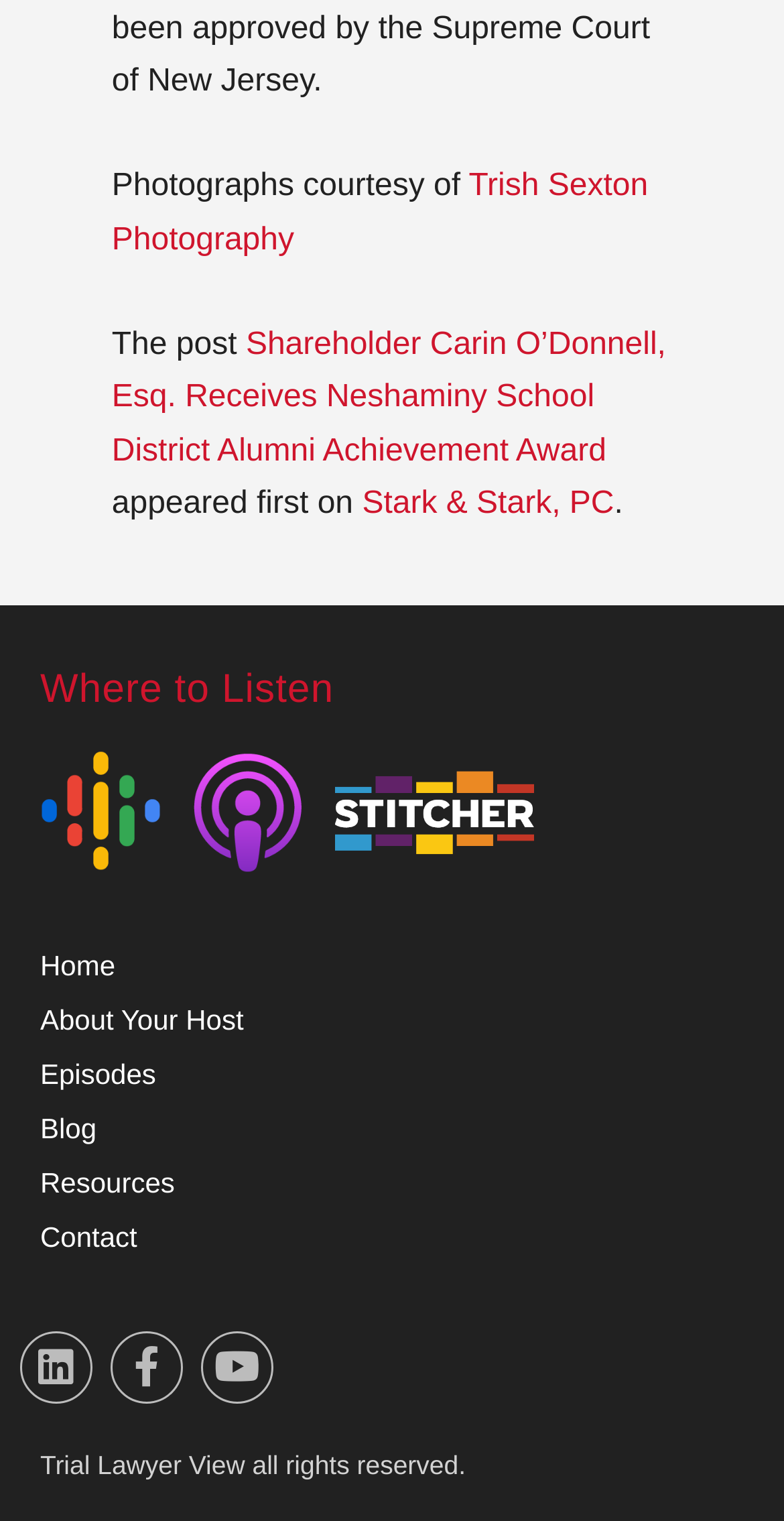Determine the bounding box coordinates for the element that should be clicked to follow this instruction: "Contact the host". The coordinates should be given as four float numbers between 0 and 1, in the format [left, top, right, bottom].

[0.051, 0.802, 0.175, 0.823]